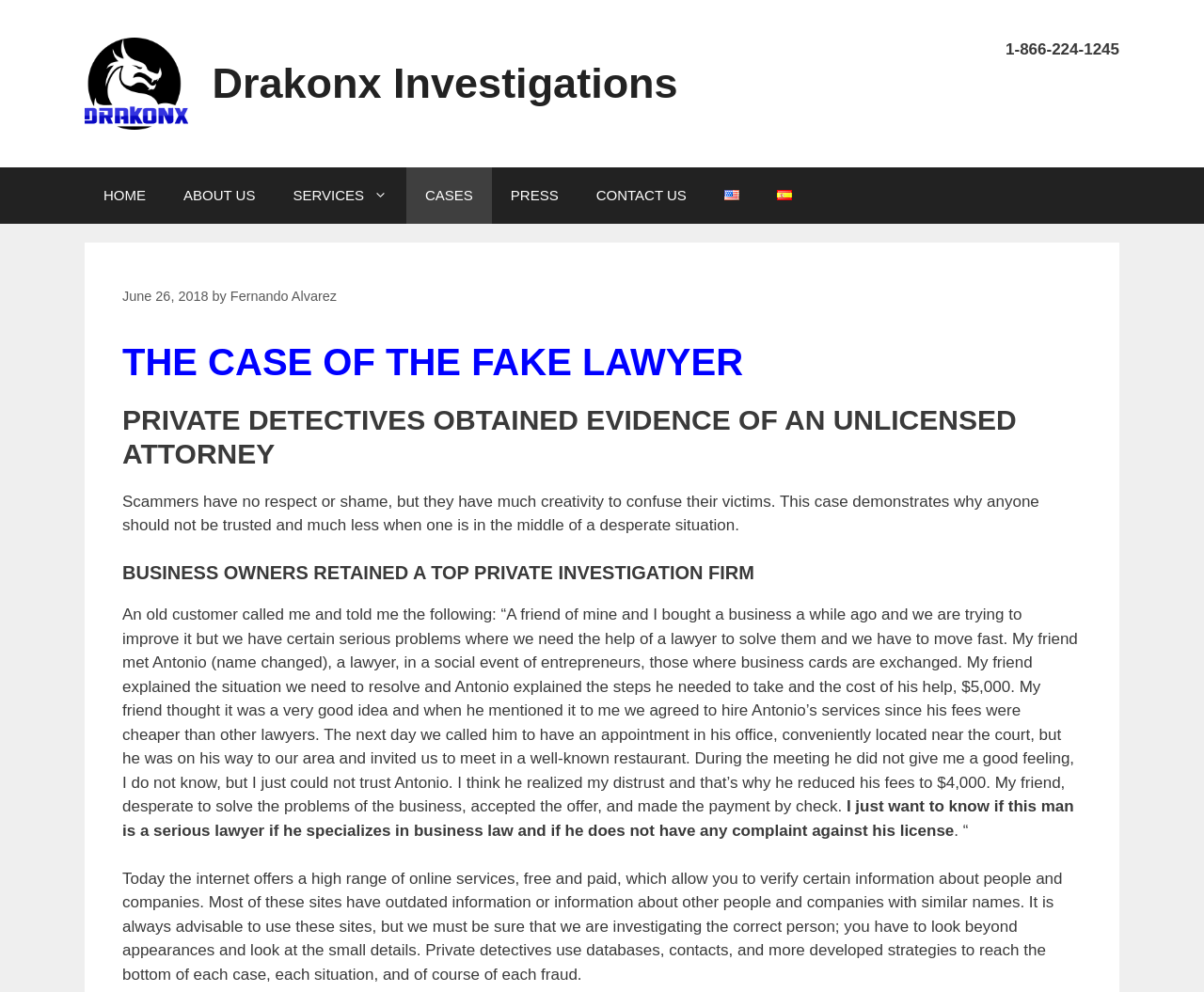Locate the bounding box coordinates of the element that needs to be clicked to carry out the instruction: "Call the phone number". The coordinates should be given as four float numbers ranging from 0 to 1, i.e., [left, top, right, bottom].

[0.835, 0.041, 0.93, 0.059]